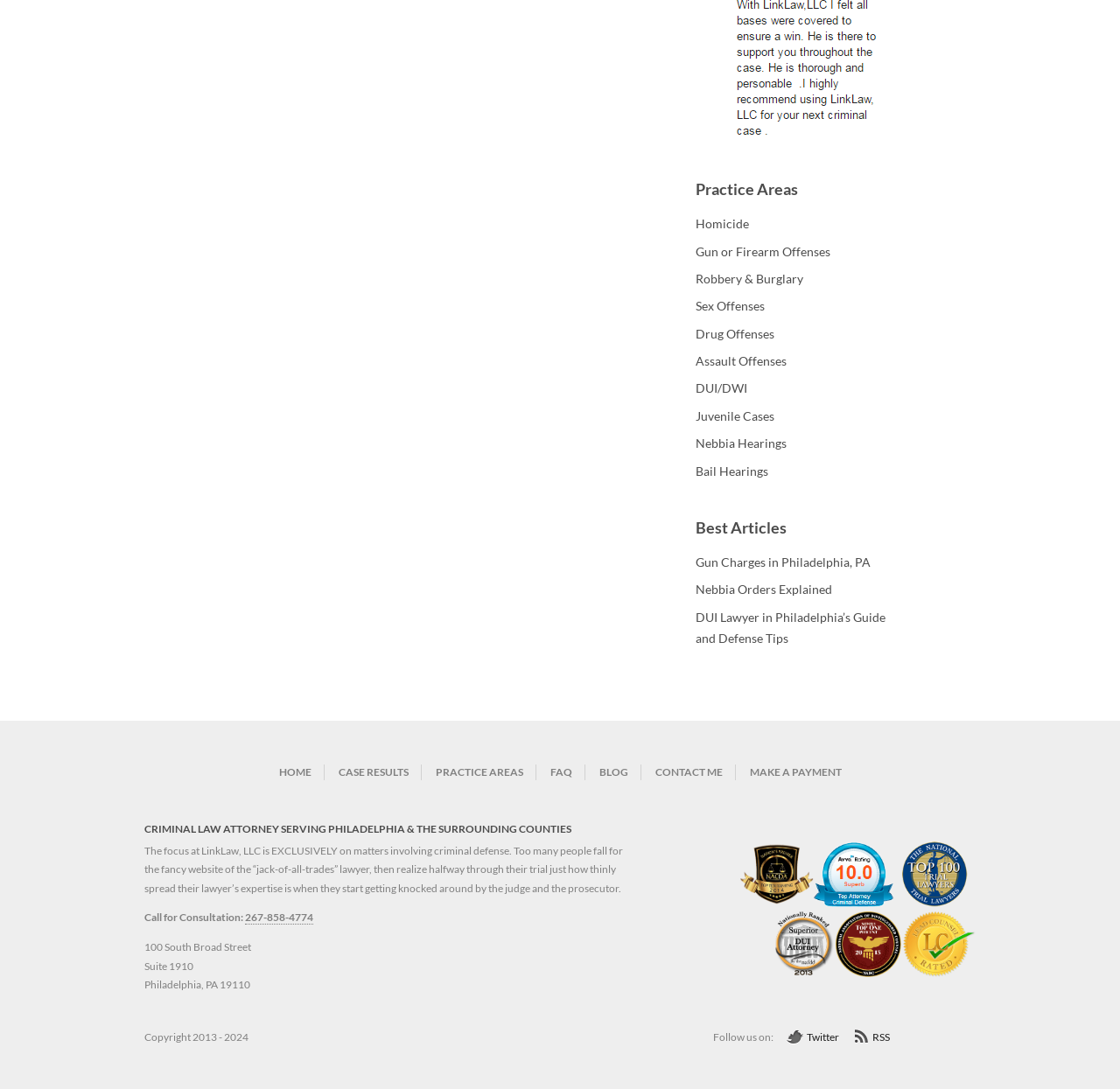What is the main practice area of the law firm?
Please interpret the details in the image and answer the question thoroughly.

Based on the webpage, the main practice area of the law firm is Criminal Law, as indicated by the heading 'CRIMINAL LAW ATTORNEY SERVING PHILADELPHIA & THE SURROUNDING COUNTIES' and the various links to specific criminal law practice areas such as Homicide, Gun or Firearm Offenses, and DUI/DWI.